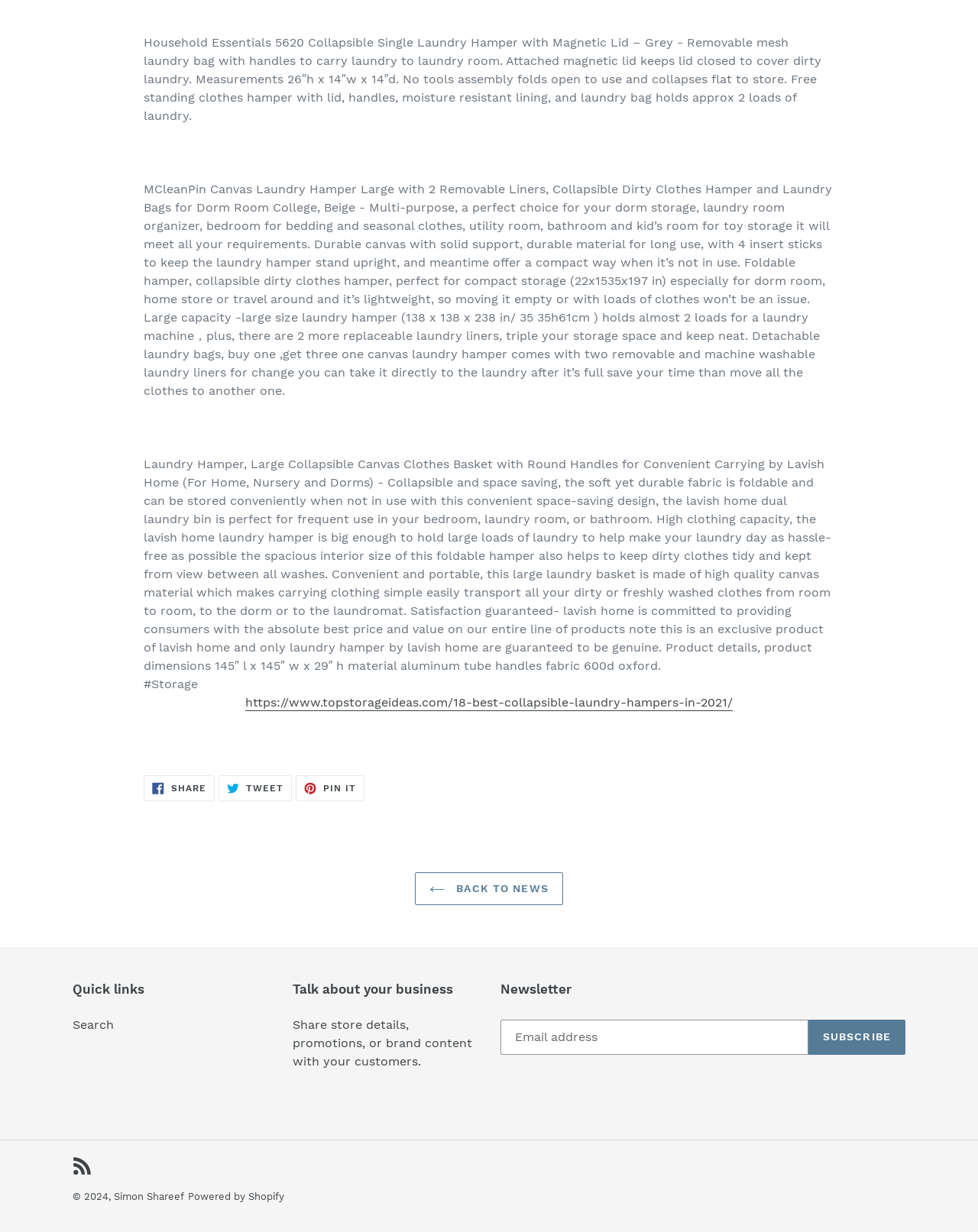Determine the bounding box coordinates of the region I should click to achieve the following instruction: "Search in the search form below". Ensure the bounding box coordinates are four float numbers between 0 and 1, i.e., [left, top, right, bottom].

None